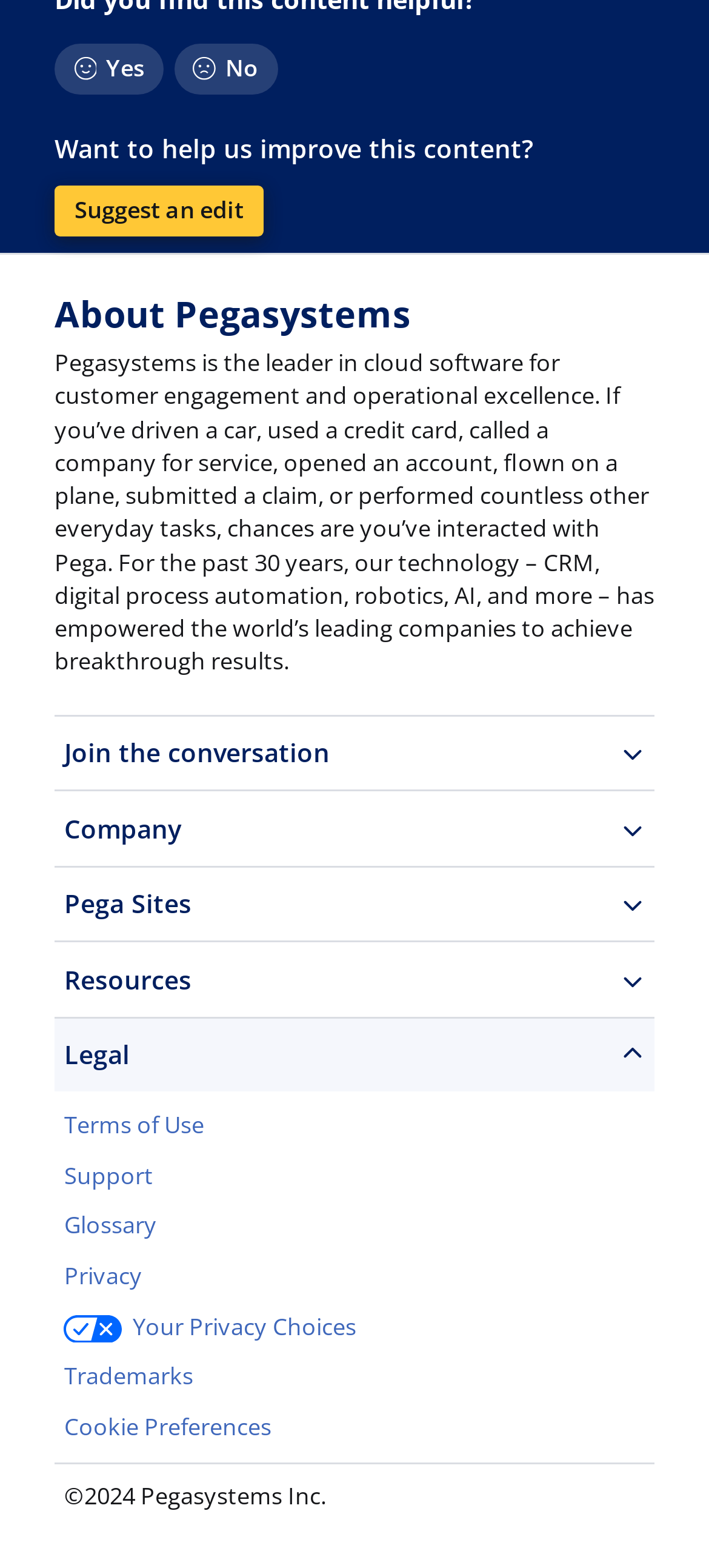What is the company's name?
Give a detailed and exhaustive answer to the question.

The company's name is mentioned in the 'About Pegasystems' section, which is located in the footer of the webpage. The text describes the company as the leader in cloud software for customer engagement and operational excellence.